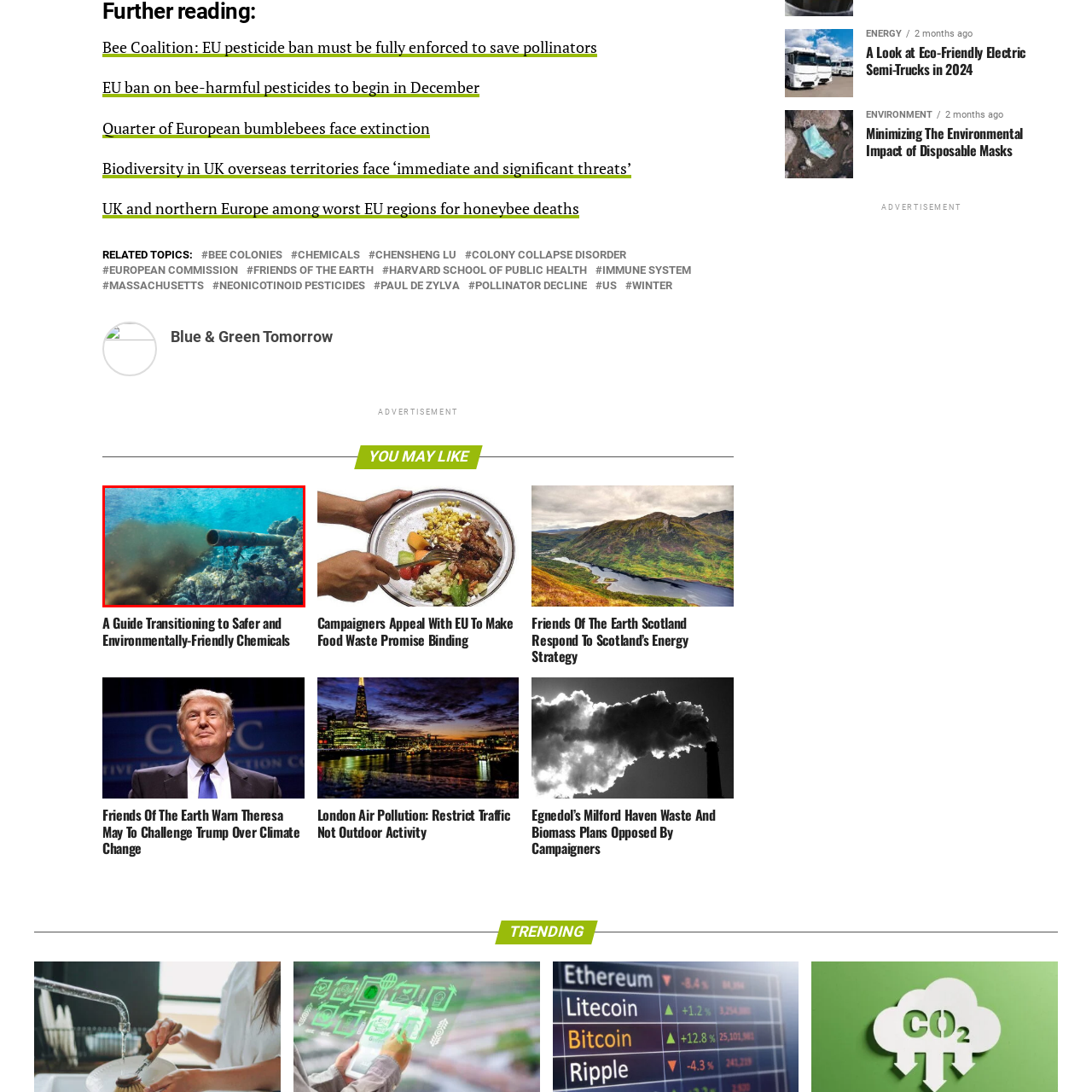Study the image surrounded by the red bounding box and respond as thoroughly as possible to the following question, using the image for reference: Why is pollution a threat to coral reefs?

The caption highlights the dangers posed by pollution to aquatic life, implying that the contaminants being expelled from the pipe are harmful to the coral reefs and the surrounding marine ecosystem, which is essential for preserving biodiversity.